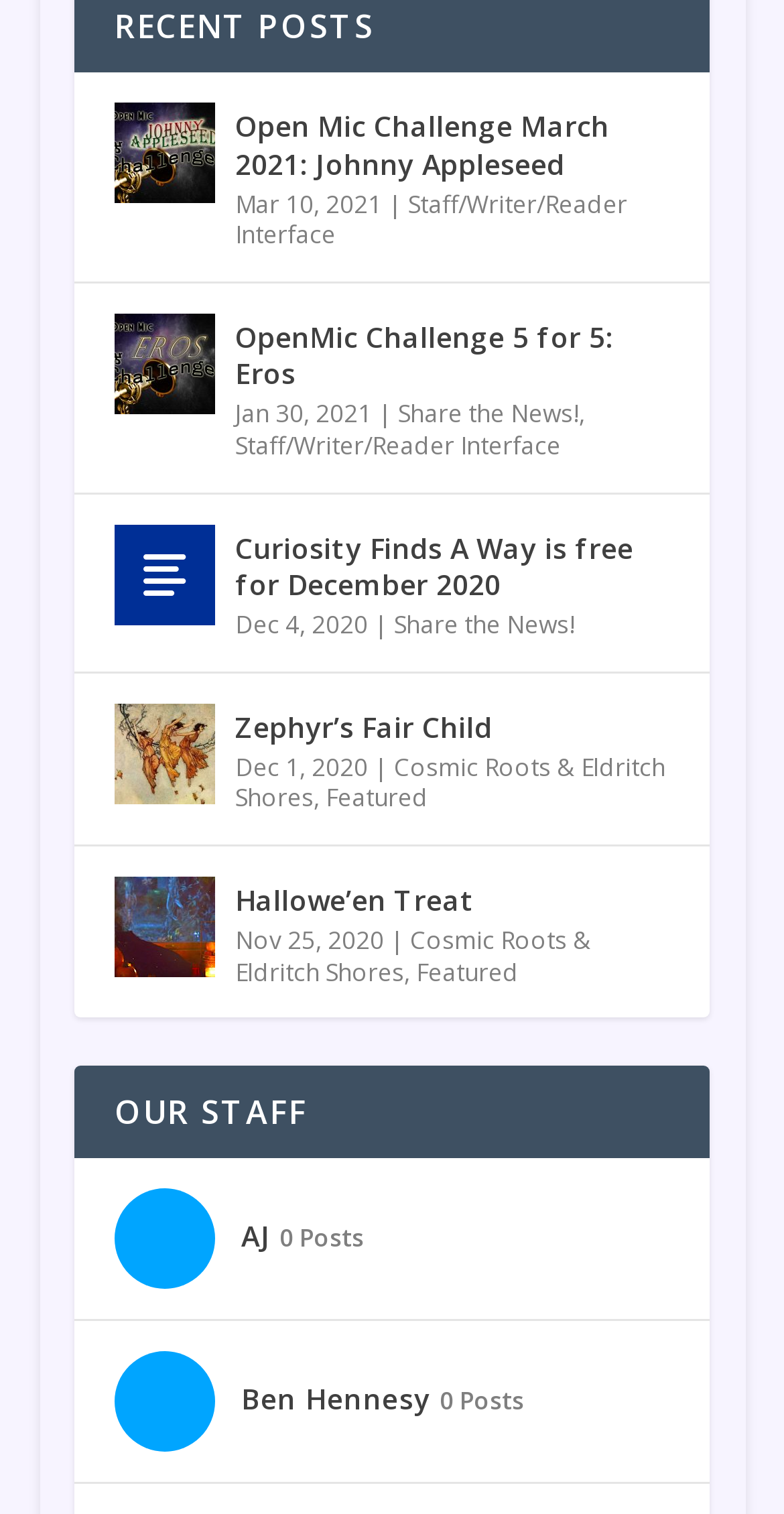How many staff members are listed on the webpage?
Please use the image to deliver a detailed and complete answer.

Under the 'OUR STAFF' heading, there are two staff members listed, AJ and Ben Hennesy, so the answer is 2.